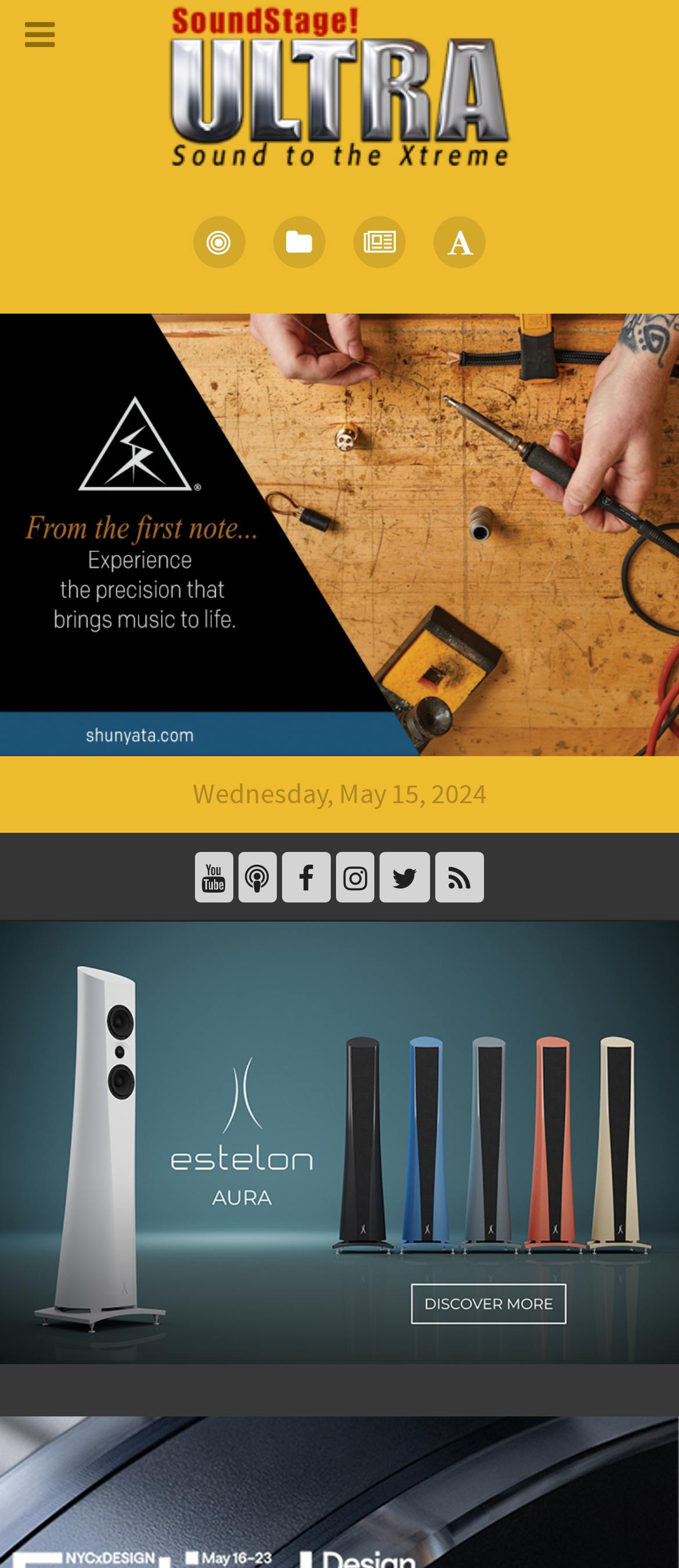Locate the bounding box of the user interface element based on this description: "title="767x500 Estelon Aura (20240314)"".

[0.0, 0.717, 1.0, 0.737]